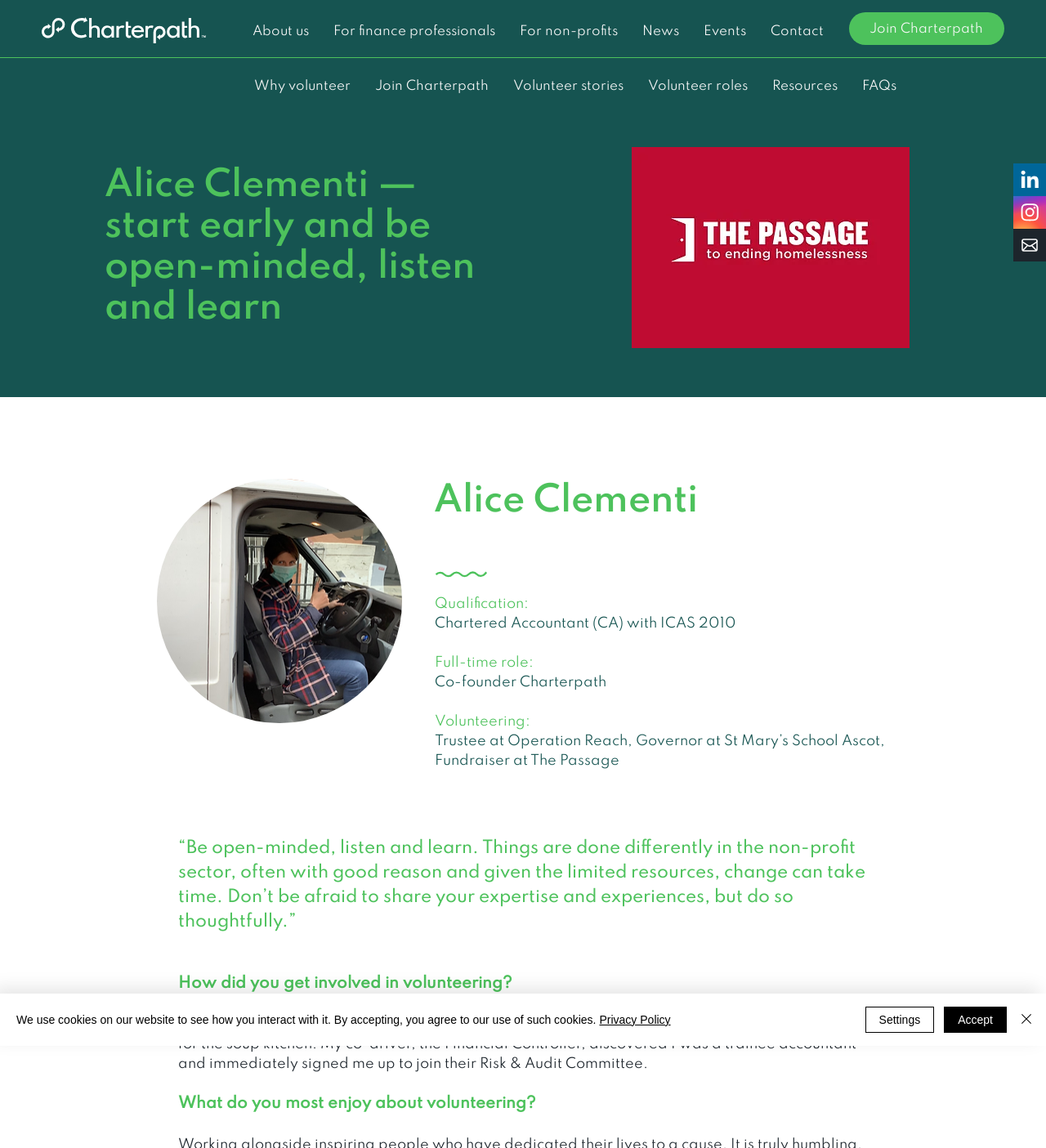Please identify the coordinates of the bounding box for the clickable region that will accomplish this instruction: "Click on Volunteer stories".

[0.479, 0.059, 0.607, 0.091]